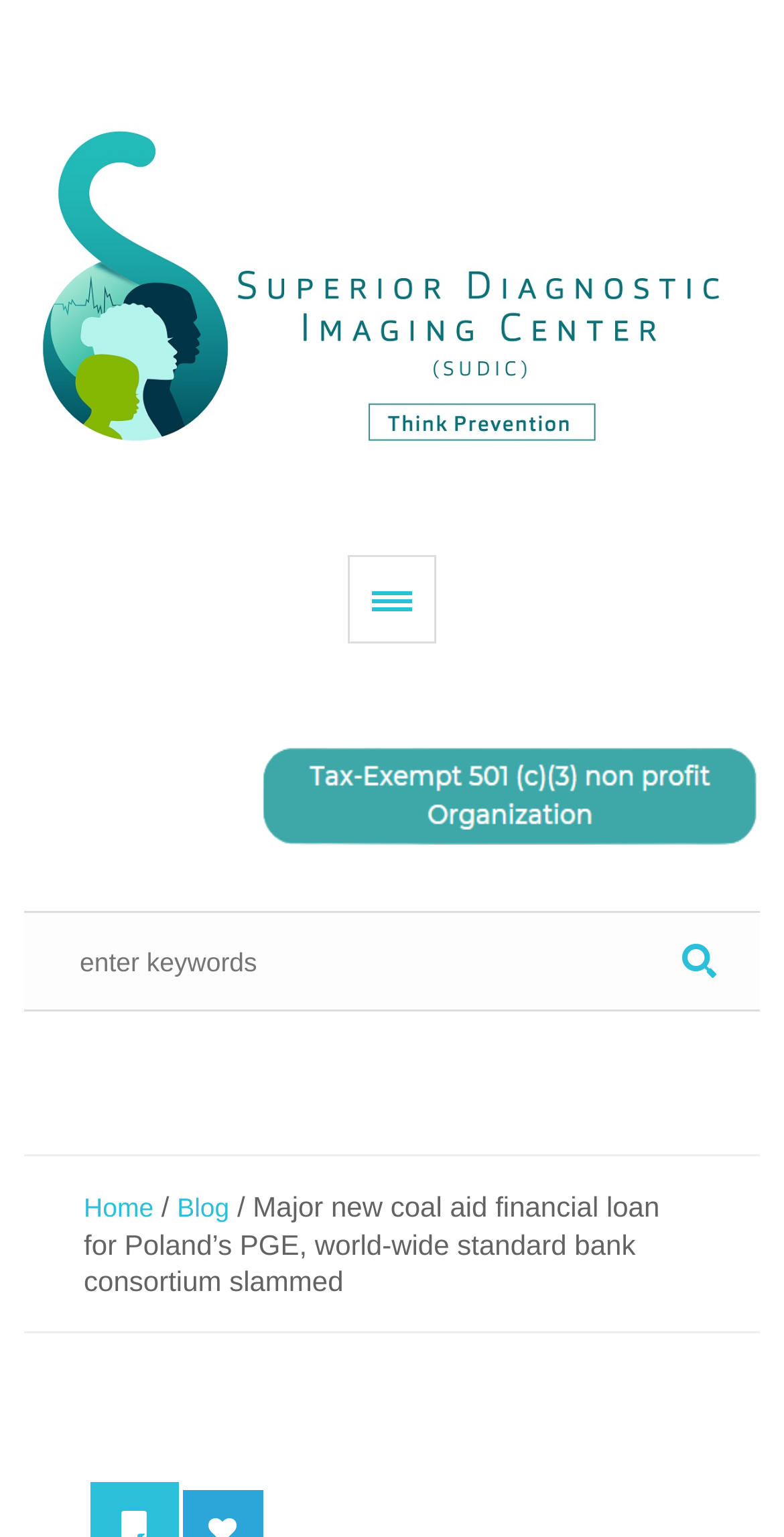Provide the bounding box coordinates for the UI element that is described by this text: "name="s" placeholder="enter keywords"". The coordinates should be in the form of four float numbers between 0 and 1: [left, top, right, bottom].

[0.03, 0.593, 0.823, 0.659]